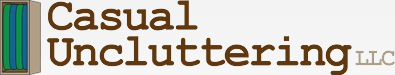Offer an in-depth caption for the image.

This image features the logo of "Casual Uncluttering, LLC," which presents a modern and inviting design. The logo consists of a stylized bookshelf graphic on the left, accompanied by the text "Casual Uncluttering" in a warm brown color, conveying a sense of approachability and comfort. The addition of "LLC" in a smaller font style emphasizes the professional aspect of the brand. The overall aesthetic suggests a focus on organization and simplicity, resonating with the company's mission to help clients declutter and organize their spaces effectively.